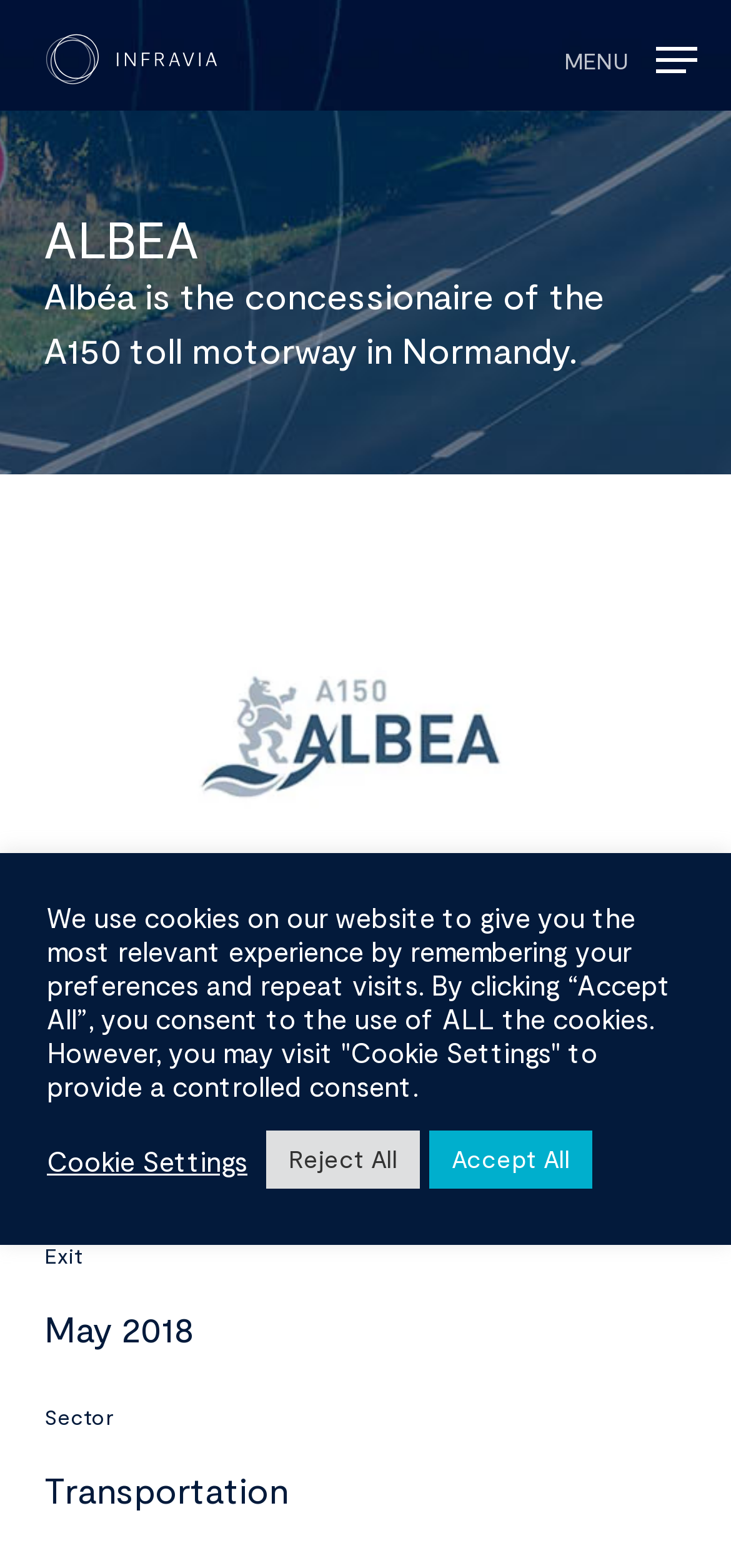Please find the bounding box for the UI component described as follows: "Menu".

[0.772, 0.019, 0.954, 0.046]